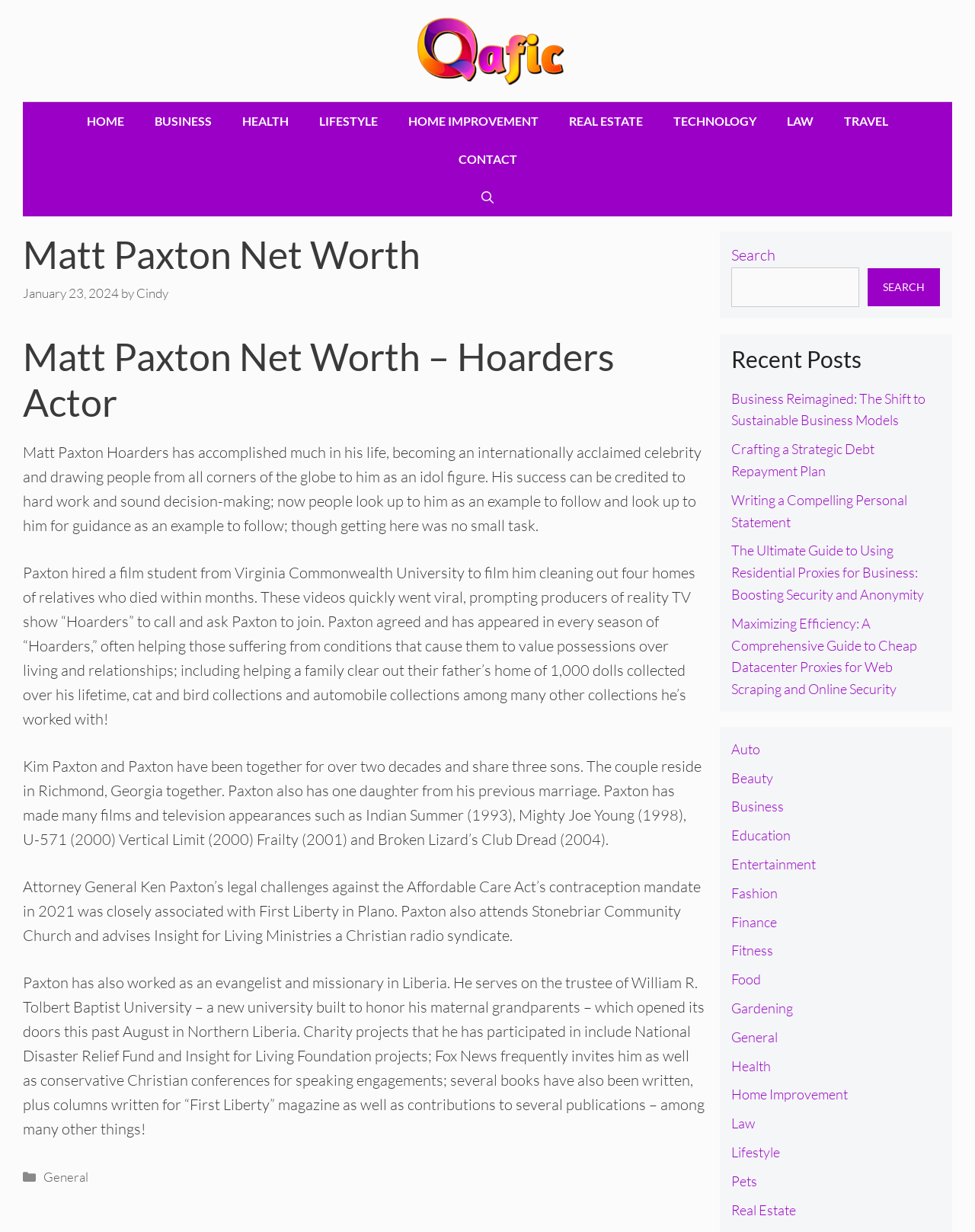Describe every aspect of the webpage comprehensively.

This webpage is about Matt Paxton, an actor from the TV show "Hoarders". At the top, there is a banner with the site's name "Qafic" and a navigation menu with links to various categories such as "HOME", "BUSINESS", "HEALTH", and "LIFESTYLE". Below the navigation menu, there is a search bar with a button to initiate a search.

The main content of the page is divided into two sections. On the left, there is a section with a heading "Matt Paxton Net Worth" and a subheading "Matt Paxton Net Worth – Hoarders Actor". Below the headings, there are four paragraphs of text describing Matt Paxton's life, career, and achievements. The text mentions his appearances on the TV show "Hoarders", his film and television credits, and his personal life, including his family and charitable work.

On the right side of the page, there is a section with a heading "Recent Posts" and a list of links to various articles on topics such as business, debt repayment, personal statements, and proxies for web scraping. There are also links to categories such as "Auto", "Beauty", "Business", and "Education", among others.

At the bottom of the page, there is a footer section with a link to "Categories" and a list of links to various categories.